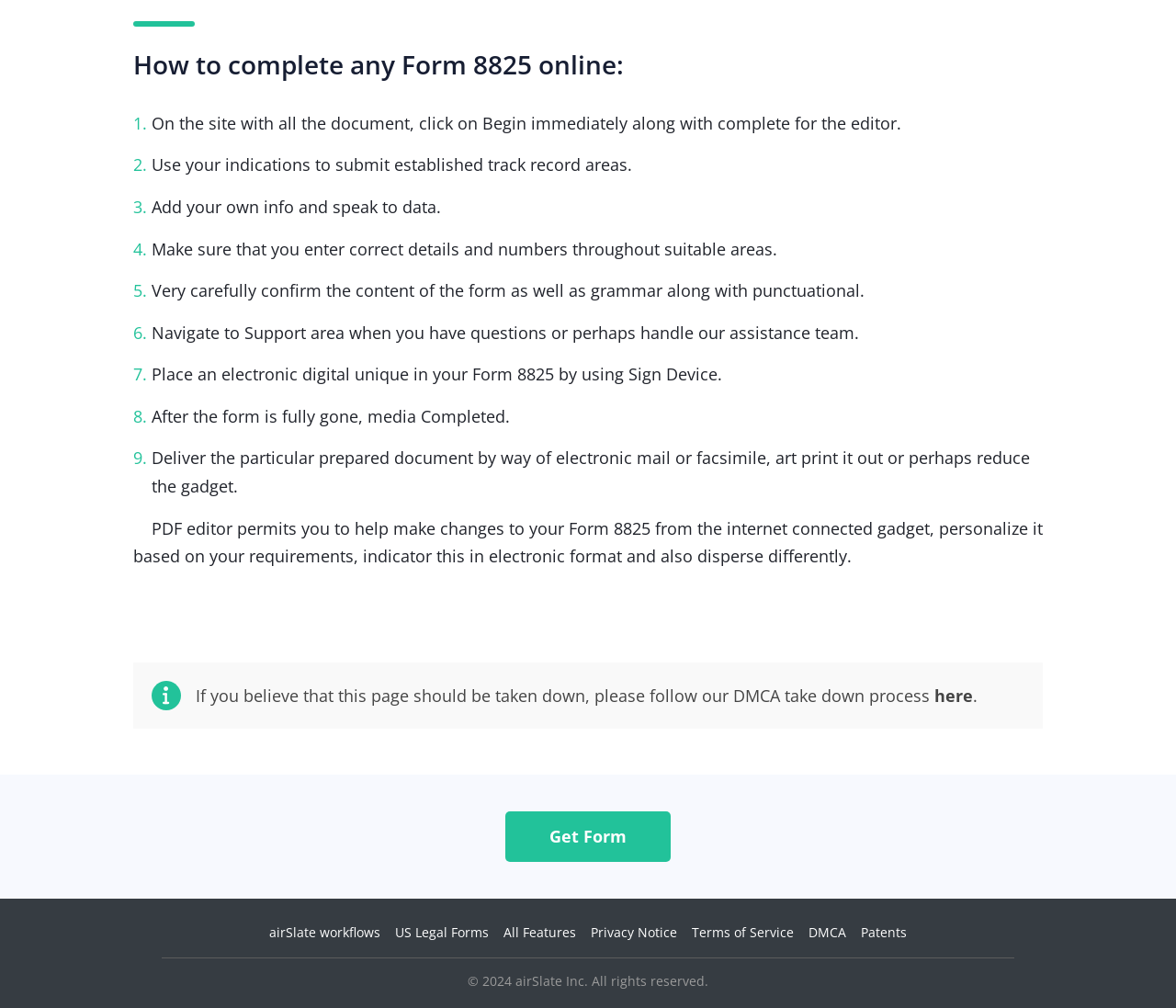What is the purpose of this webpage?
Please give a detailed and elaborate answer to the question.

Based on the static text elements on the webpage, it appears that the purpose of this webpage is to guide users in editing Form 8825, a document that requires specific information and formatting. The text provides instructions on how to complete the form, including adding personal information, reviewing content, and submitting the form electronically.